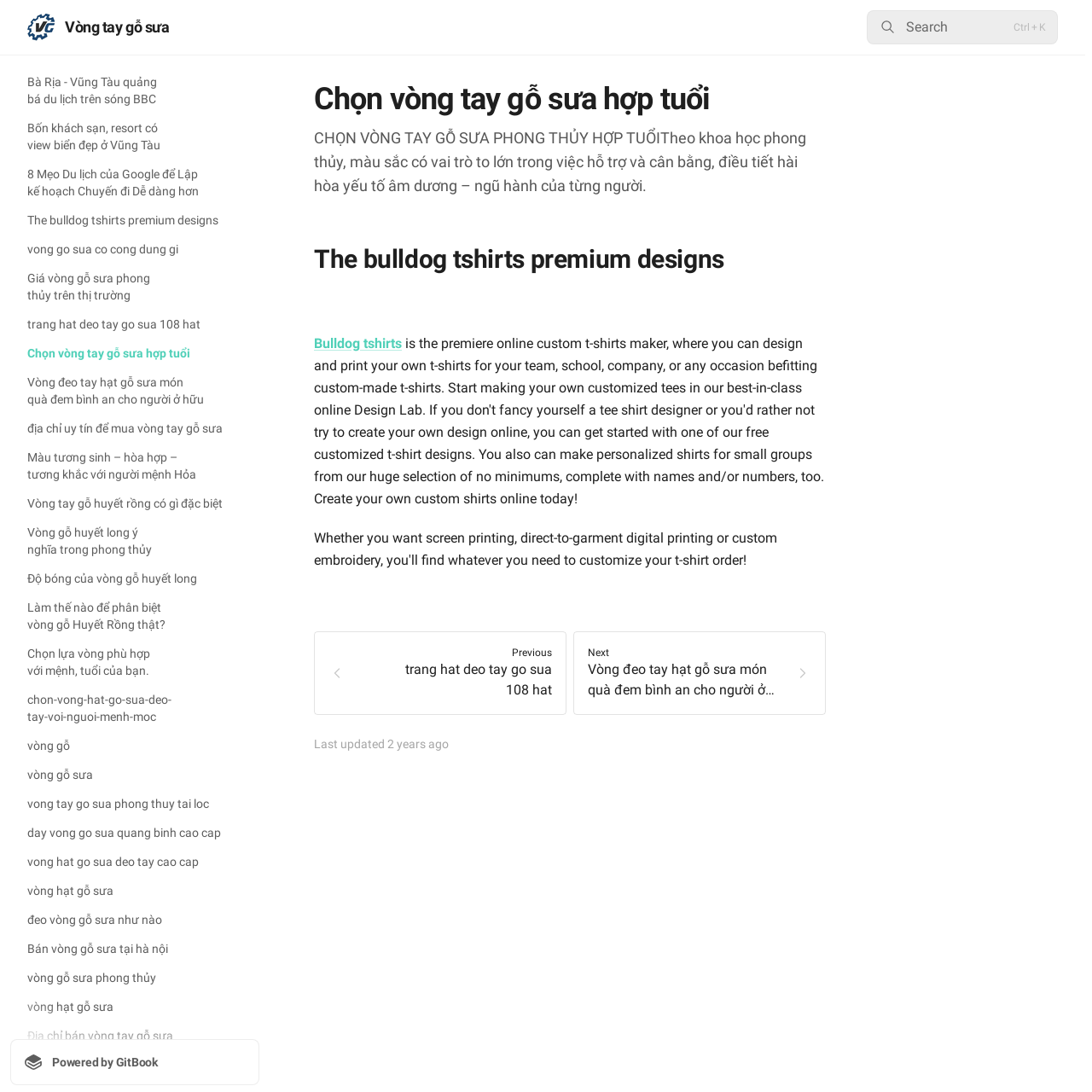Locate the bounding box coordinates of the clickable element to fulfill the following instruction: "Click the logo". Provide the coordinates as four float numbers between 0 and 1 in the format [left, top, right, bottom].

[0.025, 0.012, 0.155, 0.038]